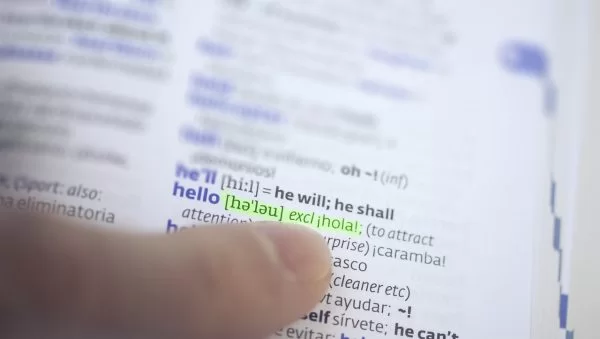Provide your answer in a single word or phrase: 
What does the term 'exci(h)olar' suggest?

enthusiasm